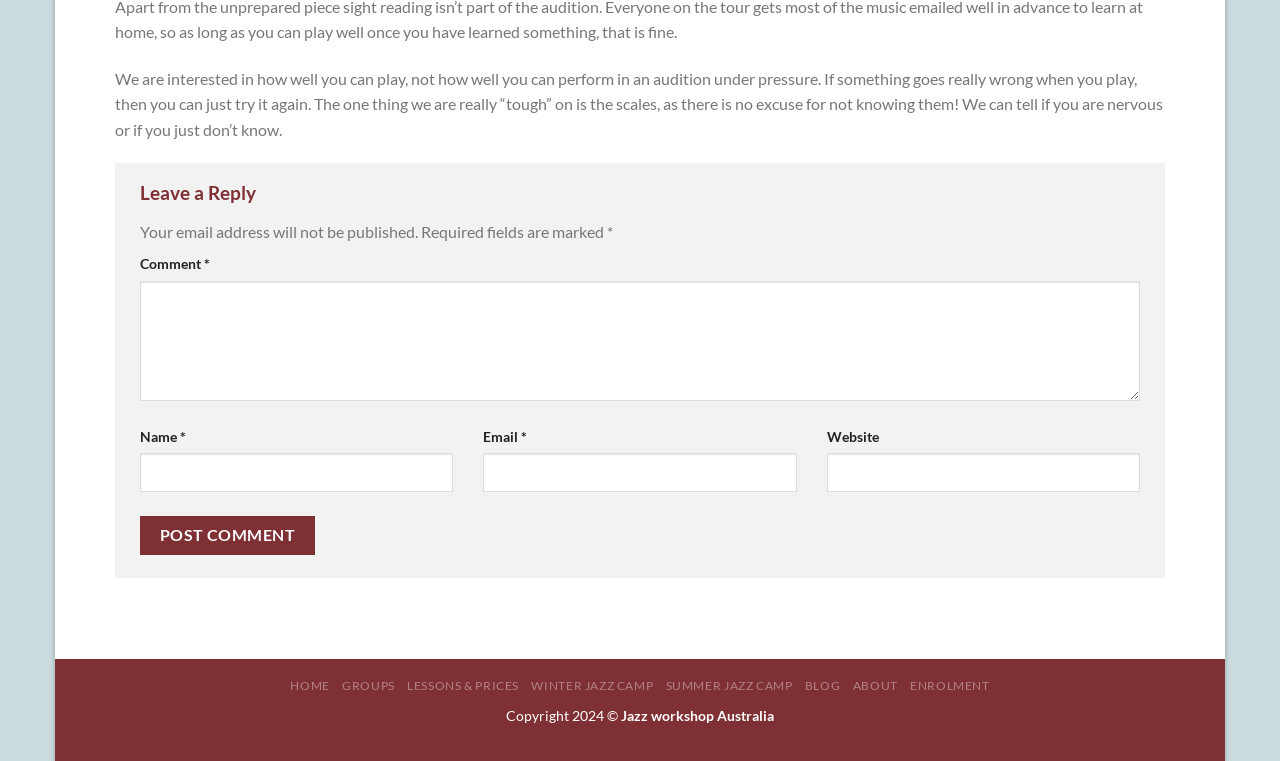Identify the bounding box coordinates of the part that should be clicked to carry out this instruction: "Click the Post Comment button".

[0.109, 0.678, 0.246, 0.729]